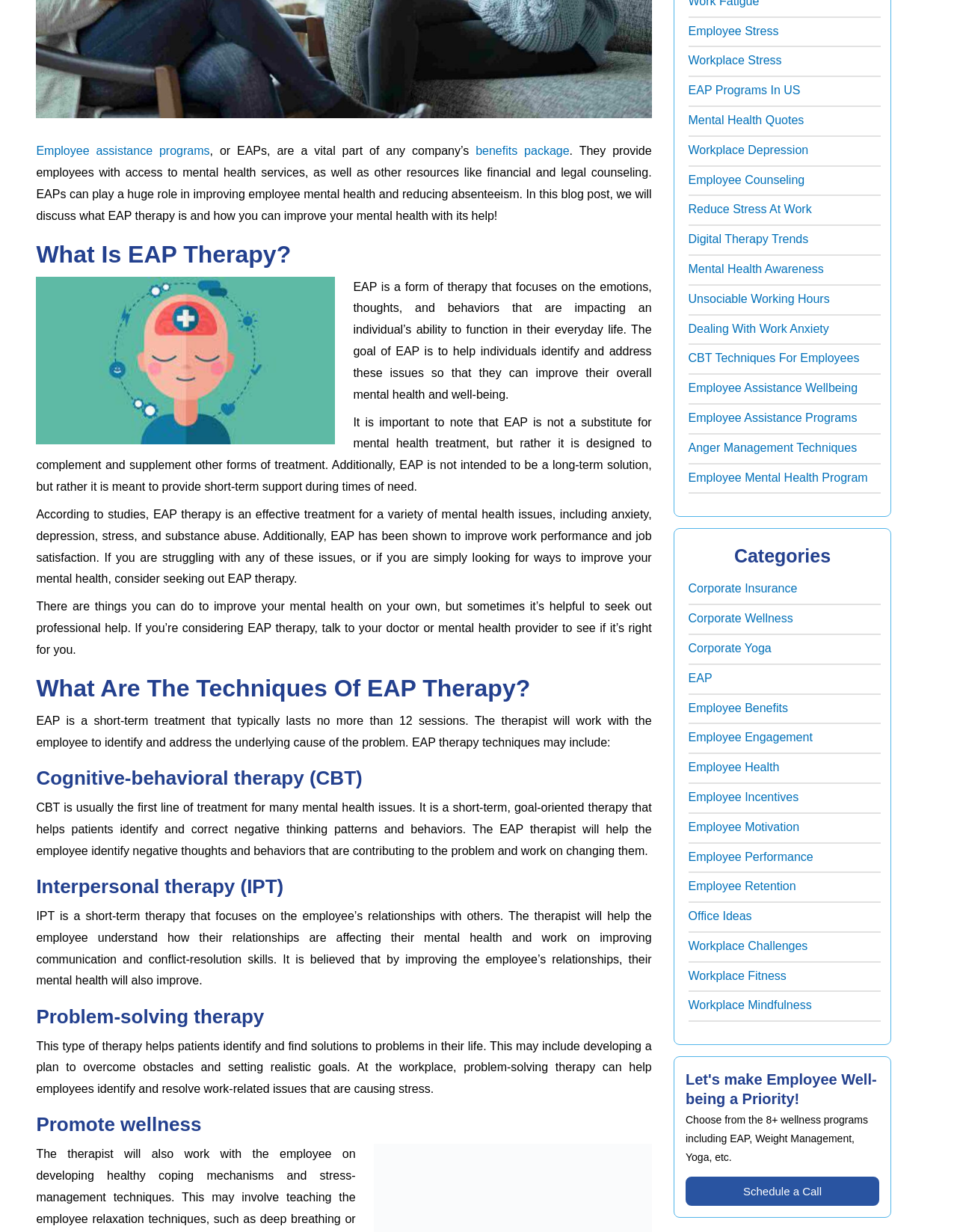Bounding box coordinates should be provided in the format (top-left x, top-left y, bottom-right x, bottom-right y) with all values between 0 and 1. Identify the bounding box for this UI element: Workplace Depression

[0.719, 0.116, 0.845, 0.127]